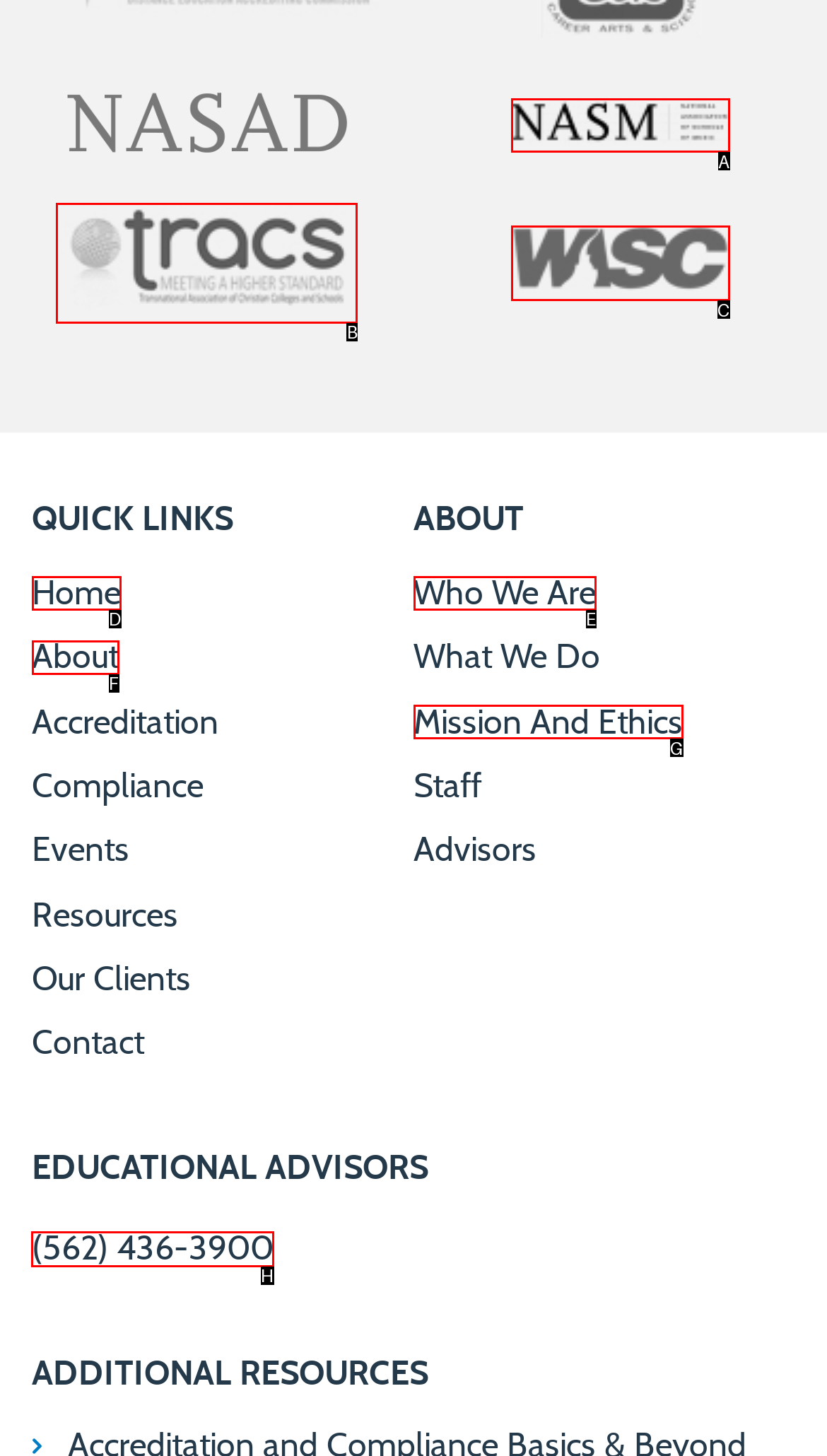For the task: contact via phone, tell me the letter of the option you should click. Answer with the letter alone.

H